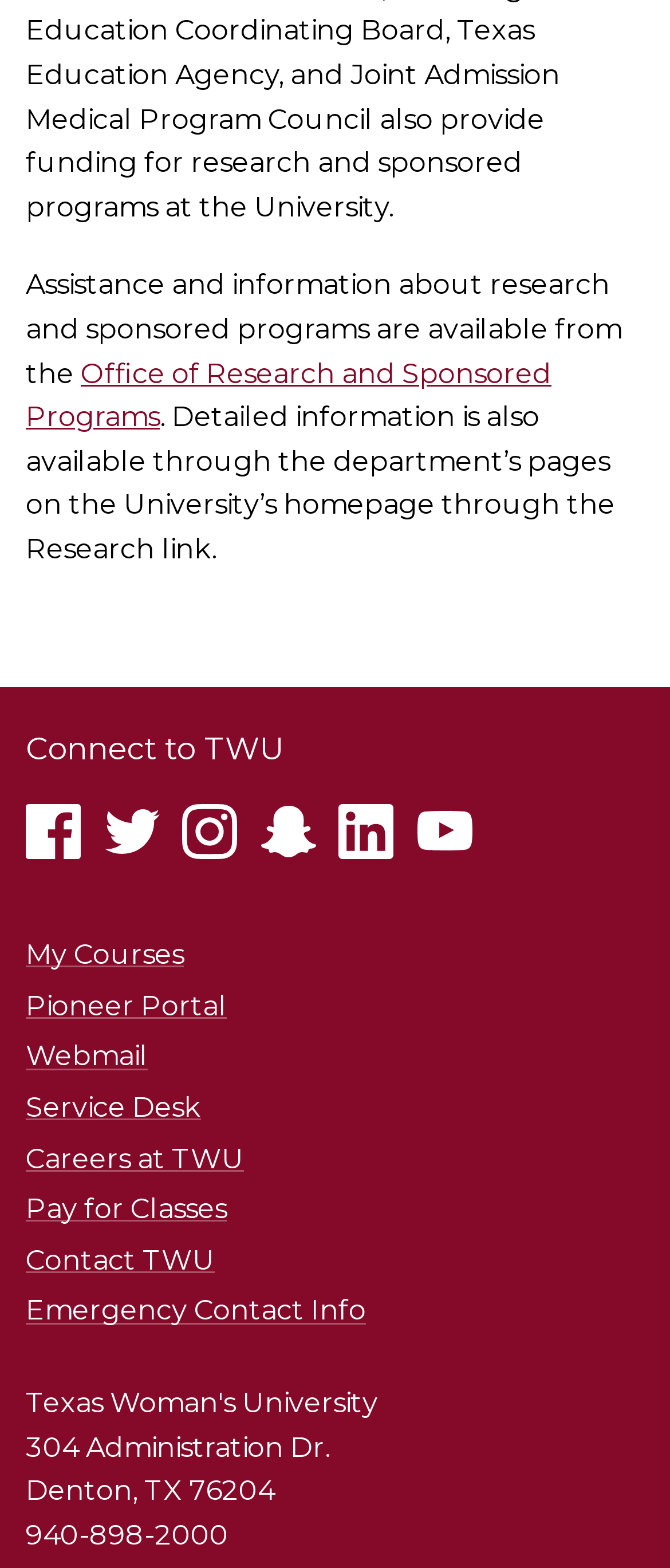Identify the bounding box coordinates of the section that should be clicked to achieve the task described: "Access My Courses".

[0.038, 0.599, 0.274, 0.619]